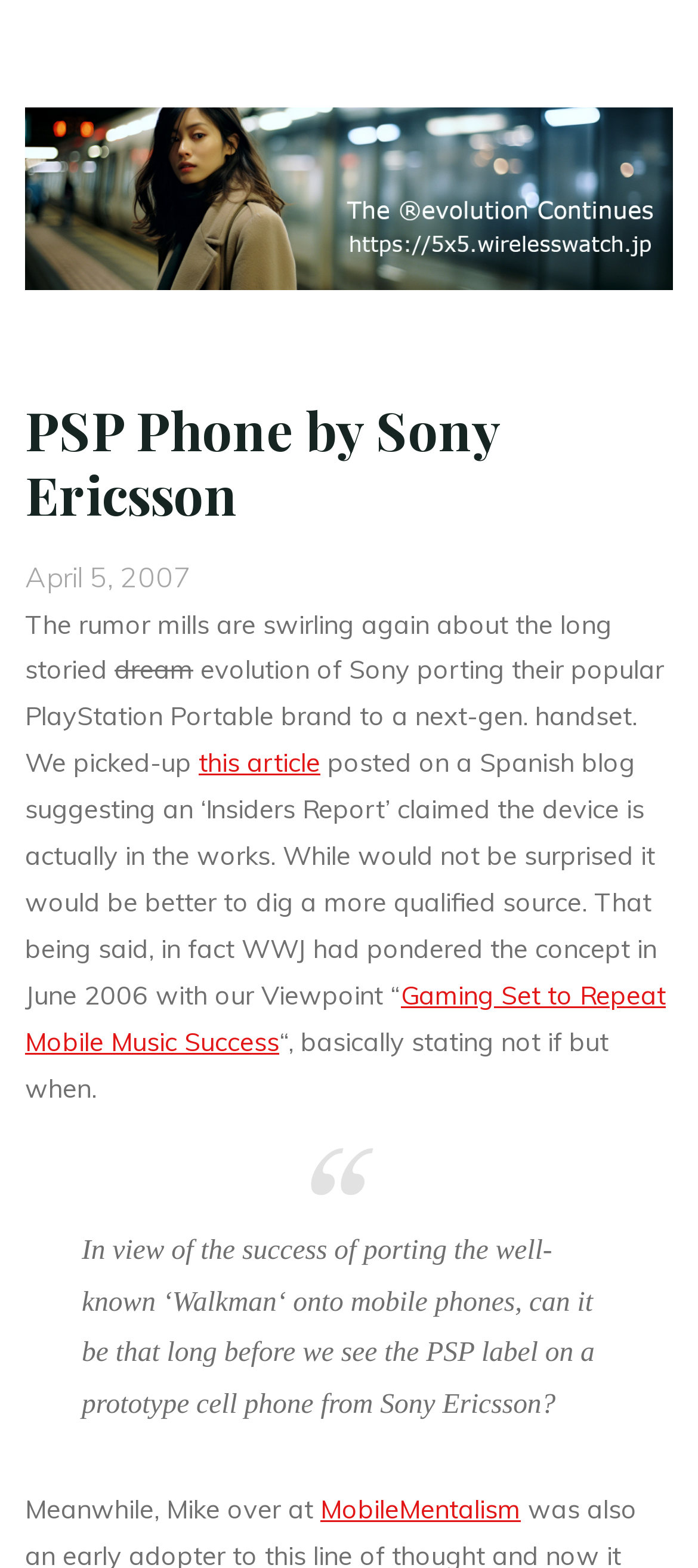What is the date mentioned in the article?
Offer a detailed and full explanation in response to the question.

The date is mentioned in the time element, which is a child of the complementary element, and it is specified as 'April 5, 2007'.